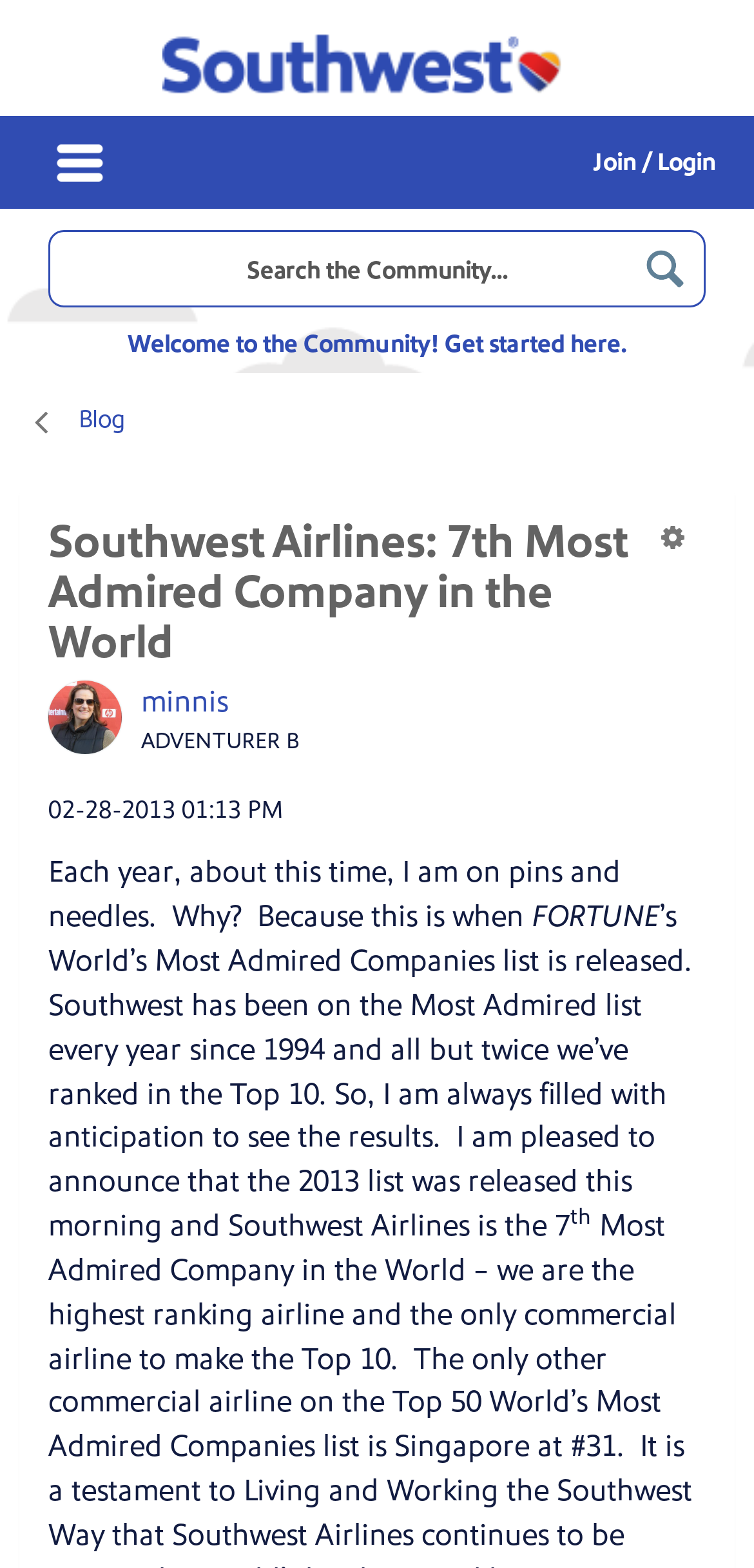Given the element description Blog, specify the bounding box coordinates of the corresponding UI element in the format (top-left x, top-left y, bottom-right x, bottom-right y). All values must be between 0 and 1.

[0.177, 0.115, 0.267, 0.175]